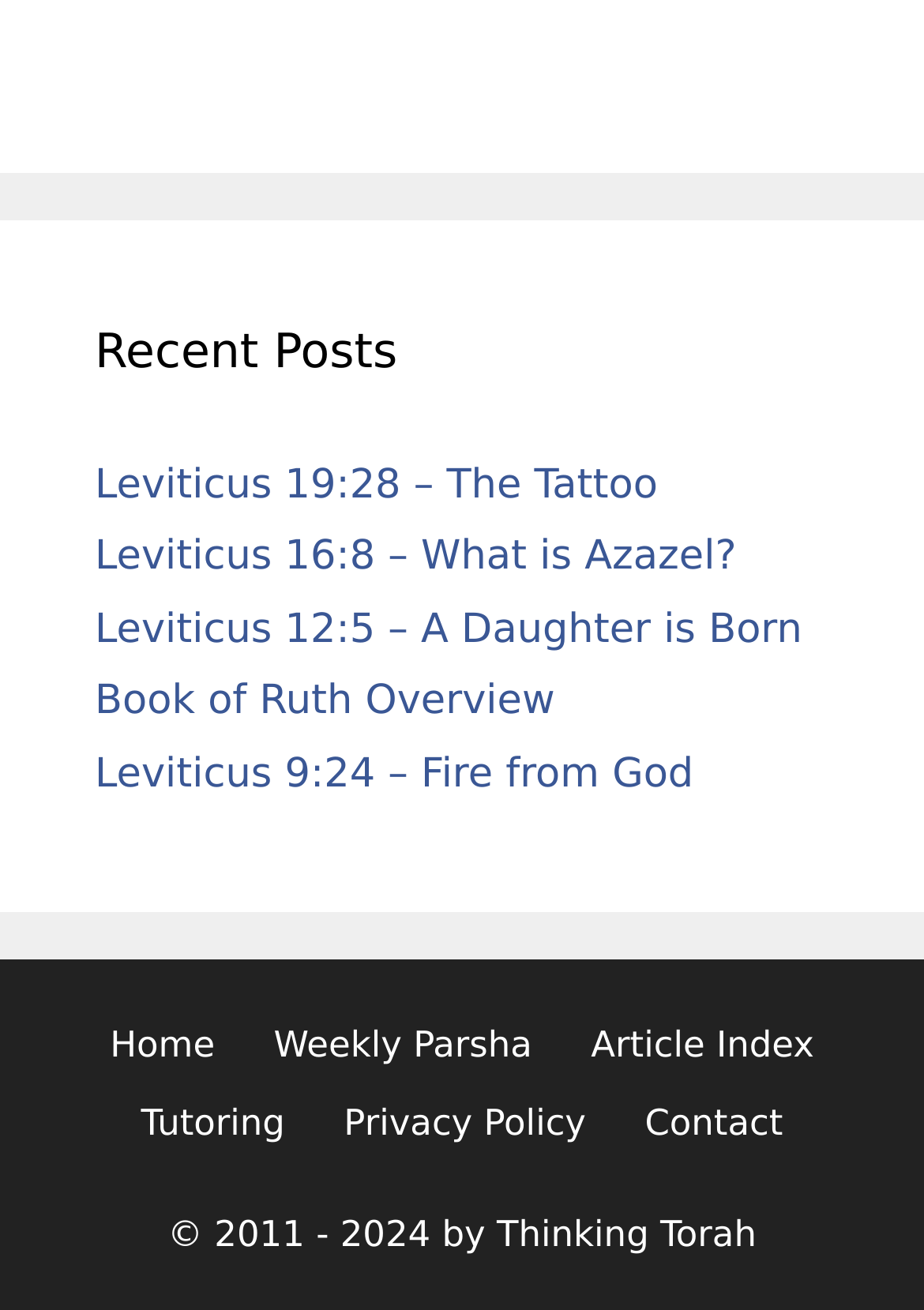Locate the bounding box coordinates of the element I should click to achieve the following instruction: "Go to 'Home'".

[0.119, 0.781, 0.233, 0.814]